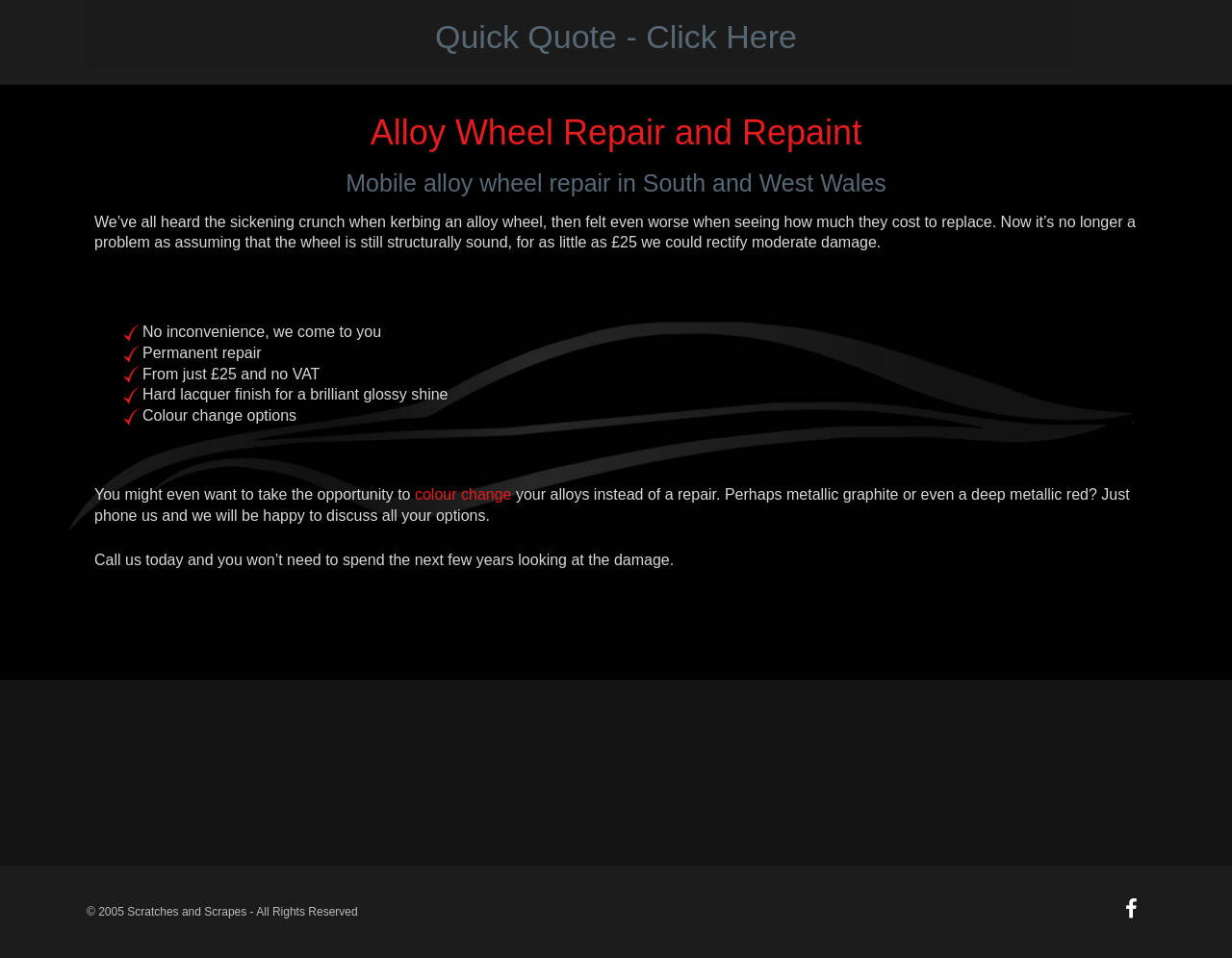Please find the bounding box for the UI element described by: "name="captcha-281" placeholder="Enter the code"".

[0.694, 0.17, 0.796, 0.204]